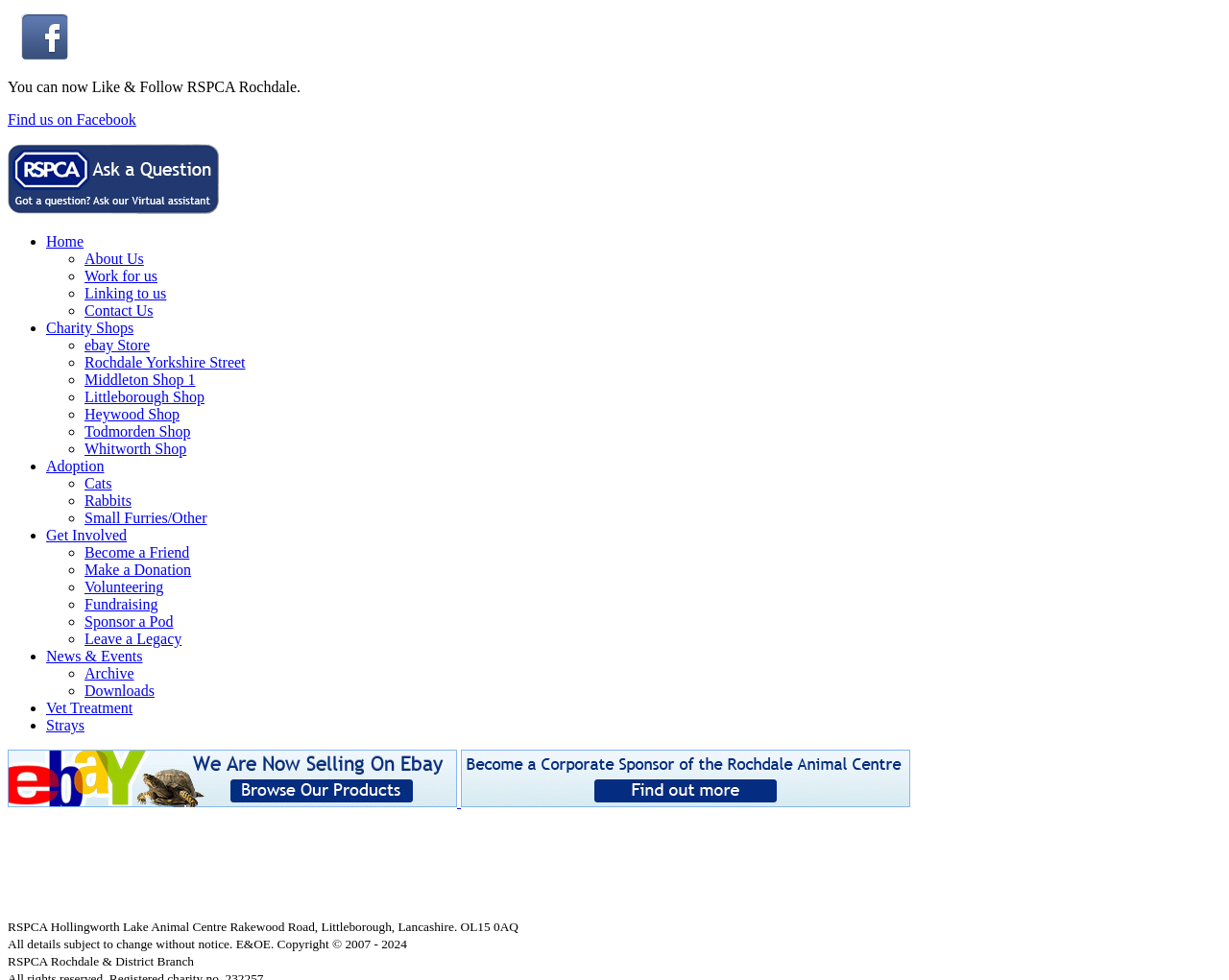Determine the coordinates of the bounding box that should be clicked to complete the instruction: "Go to Home page". The coordinates should be represented by four float numbers between 0 and 1: [left, top, right, bottom].

[0.038, 0.238, 0.068, 0.254]